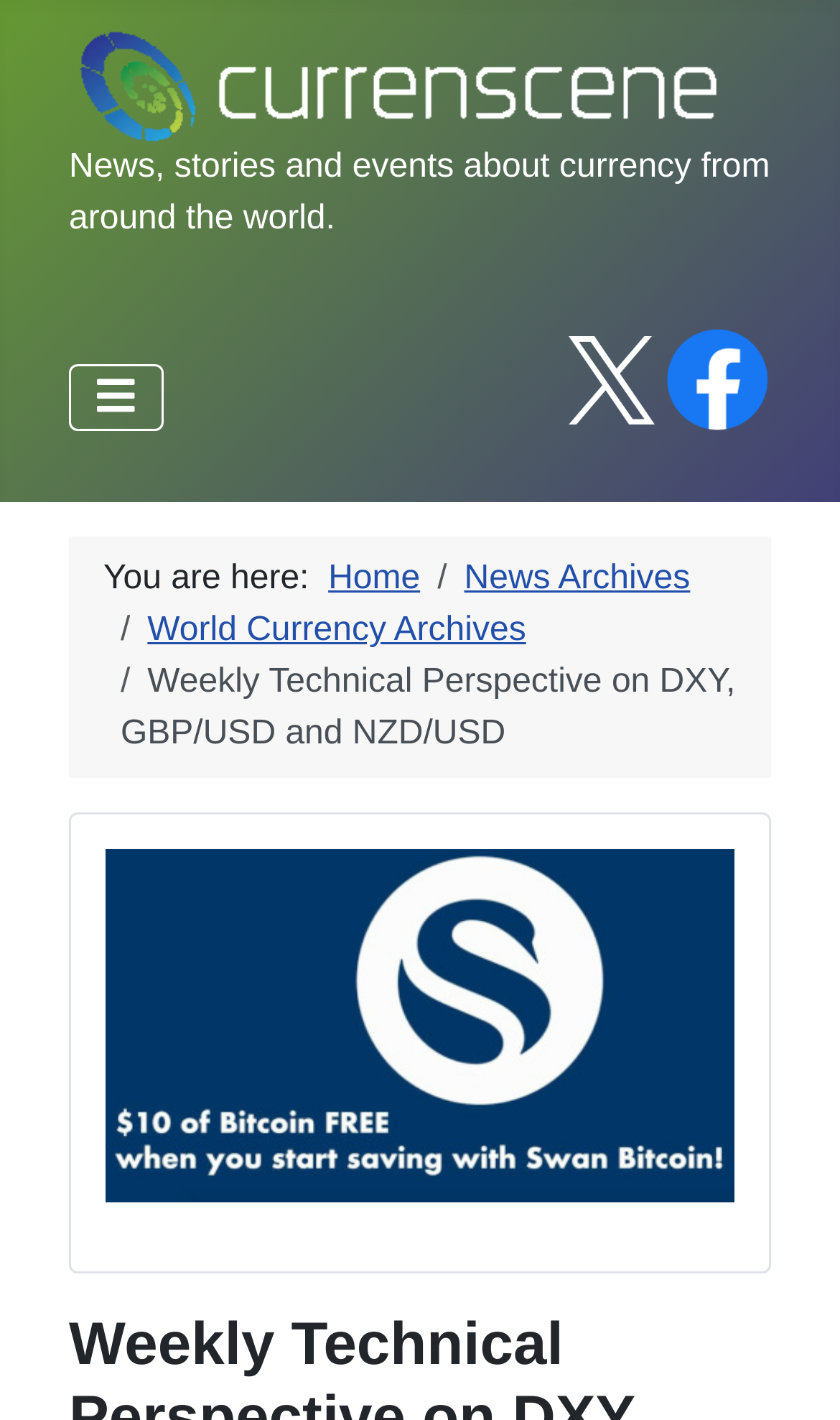Please identify the bounding box coordinates of the element's region that I should click in order to complete the following instruction: "Go to the News Archives page". The bounding box coordinates consist of four float numbers between 0 and 1, i.e., [left, top, right, bottom].

[0.553, 0.395, 0.822, 0.421]